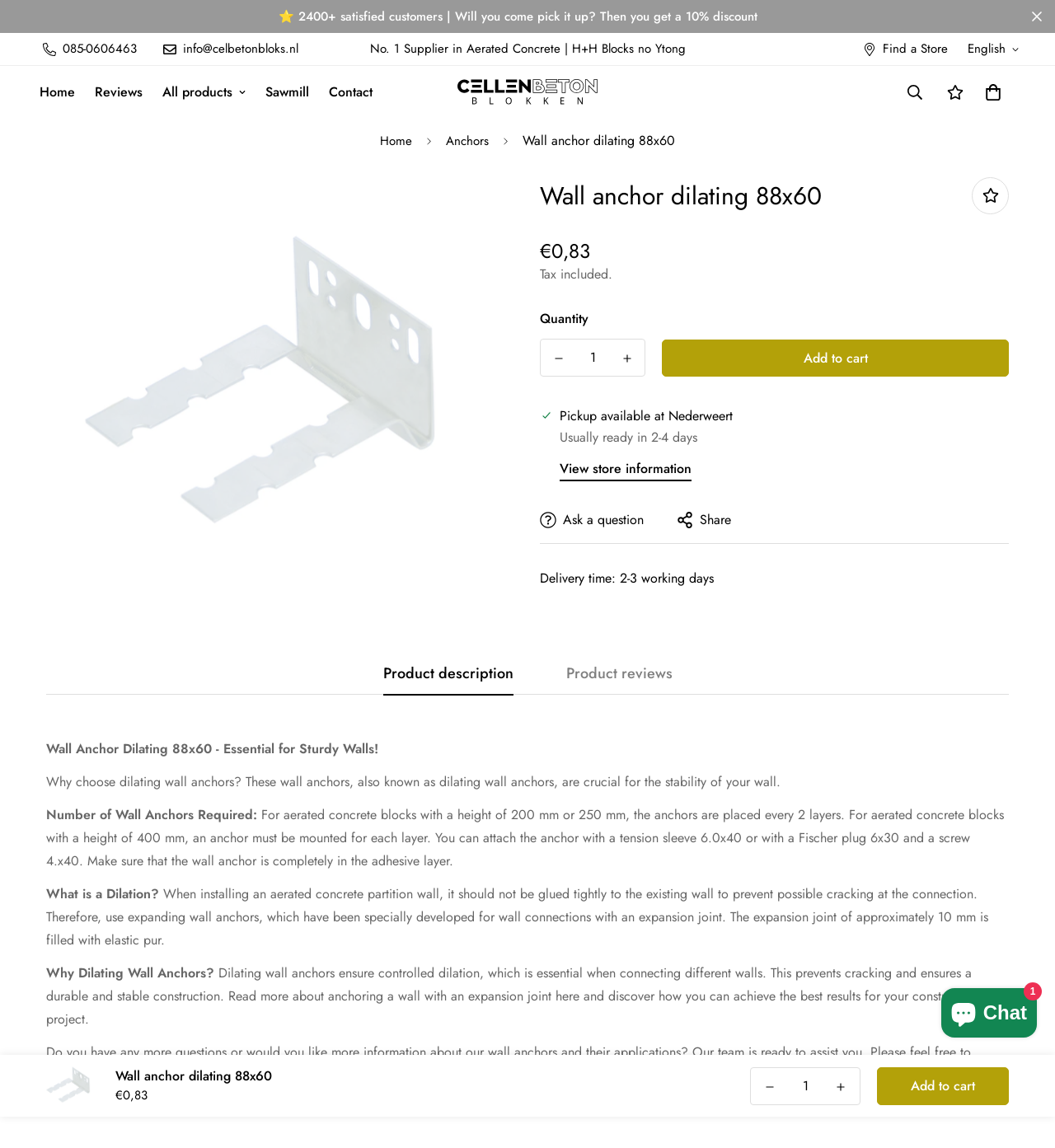Locate and extract the text of the main heading on the webpage.

Wall anchor dilating 88x60